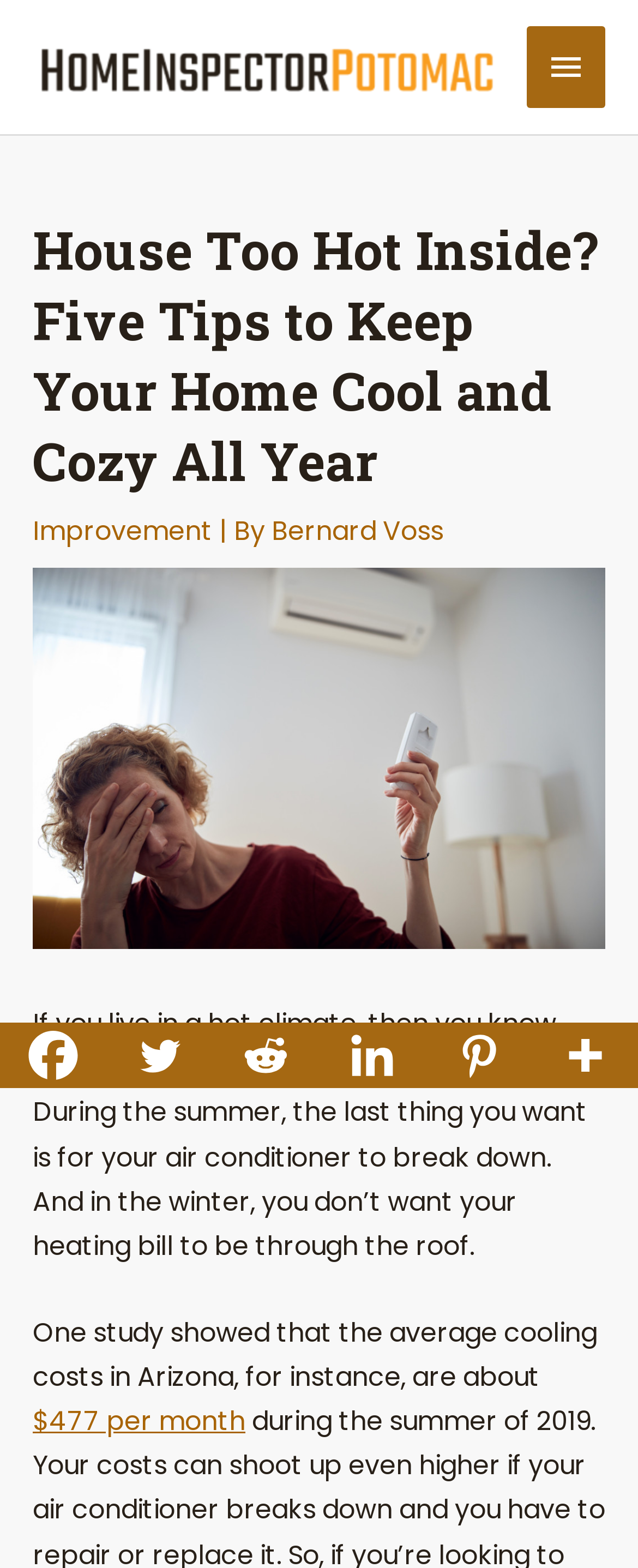Please find the main title text of this webpage.

House Too Hot Inside? Five Tips to Keep Your Home Cool and Cozy All Year